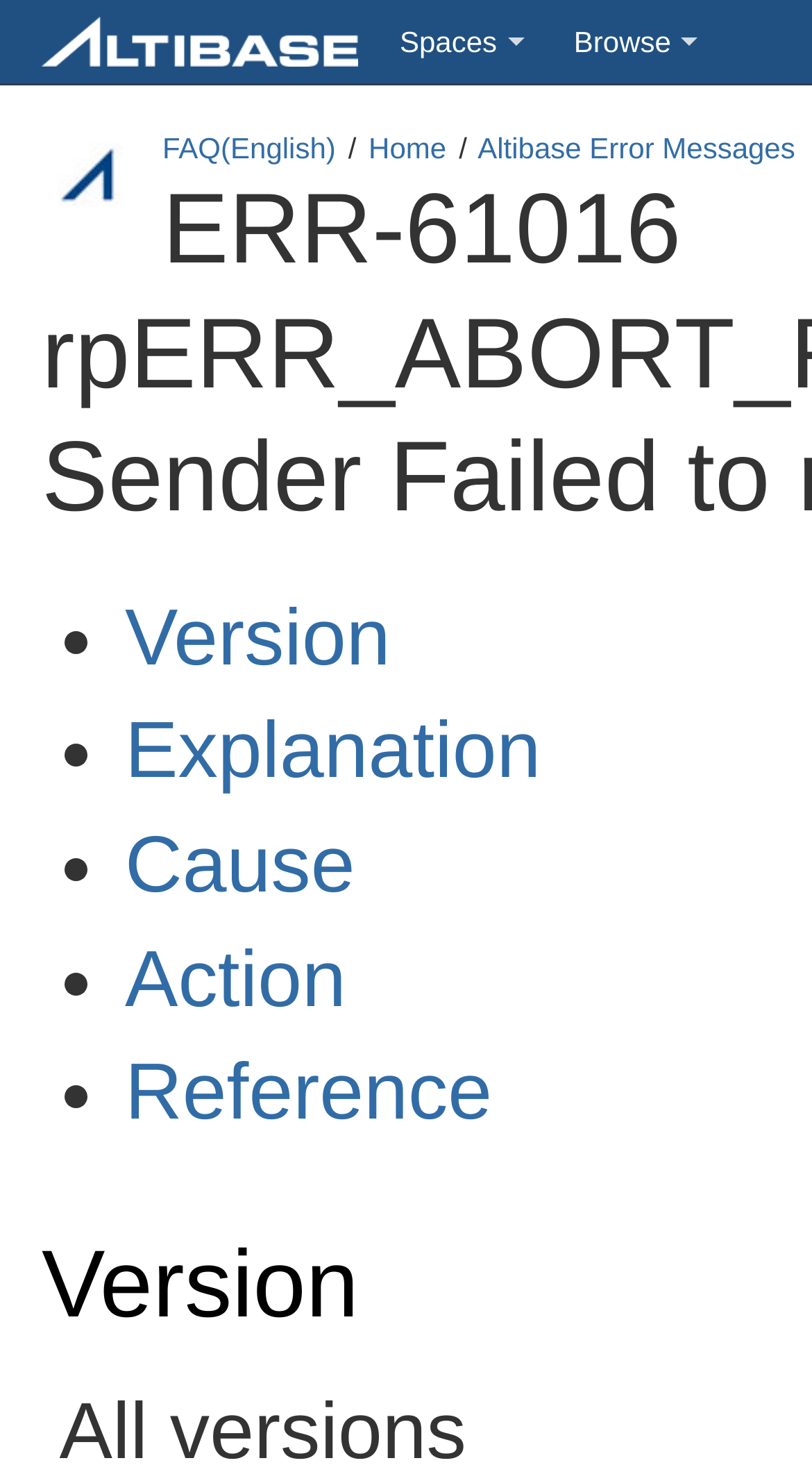How many list markers are in the metadata section?
Using the image provided, answer with just one word or phrase.

5